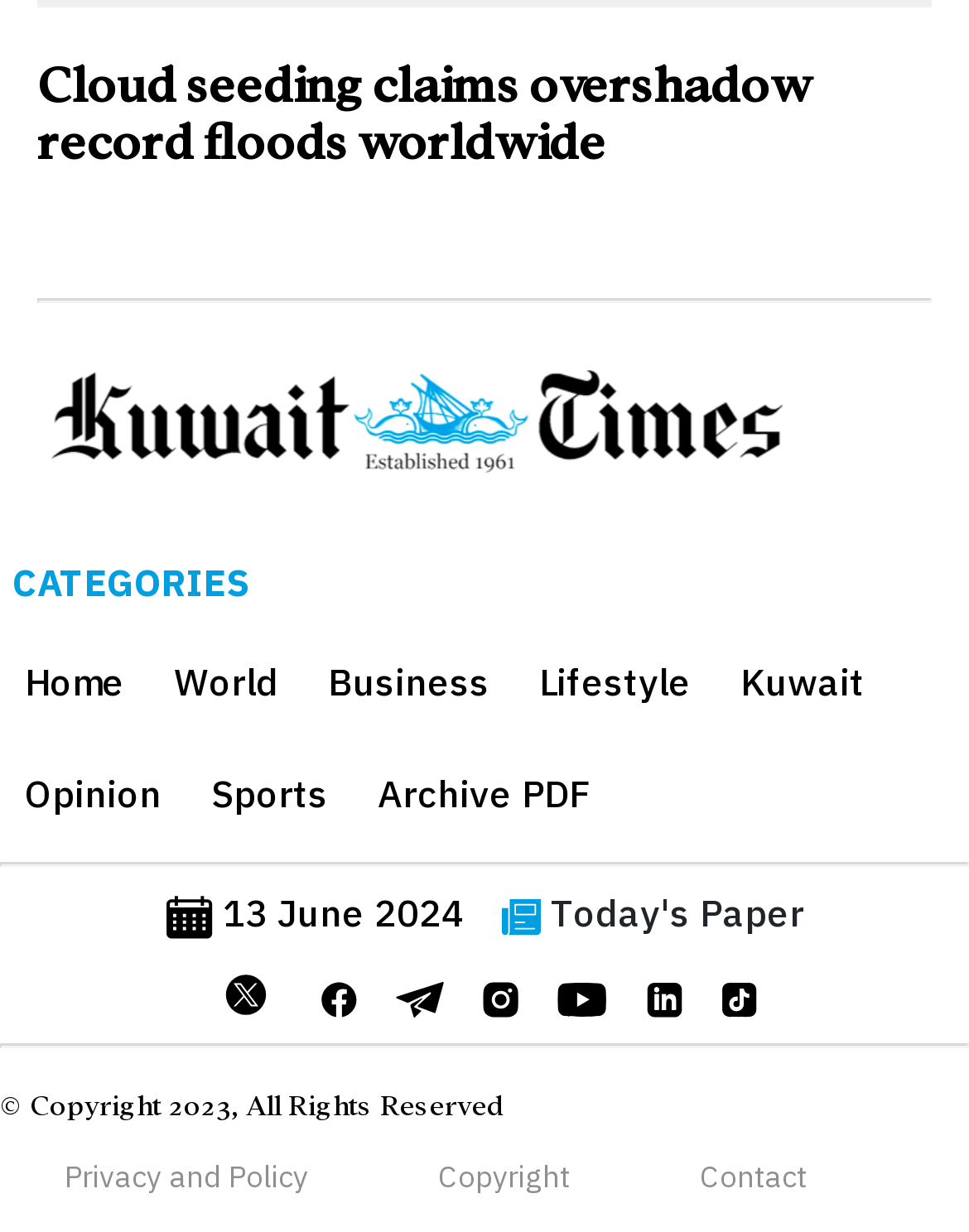Answer the question with a brief word or phrase:
How many social media links are there?

6